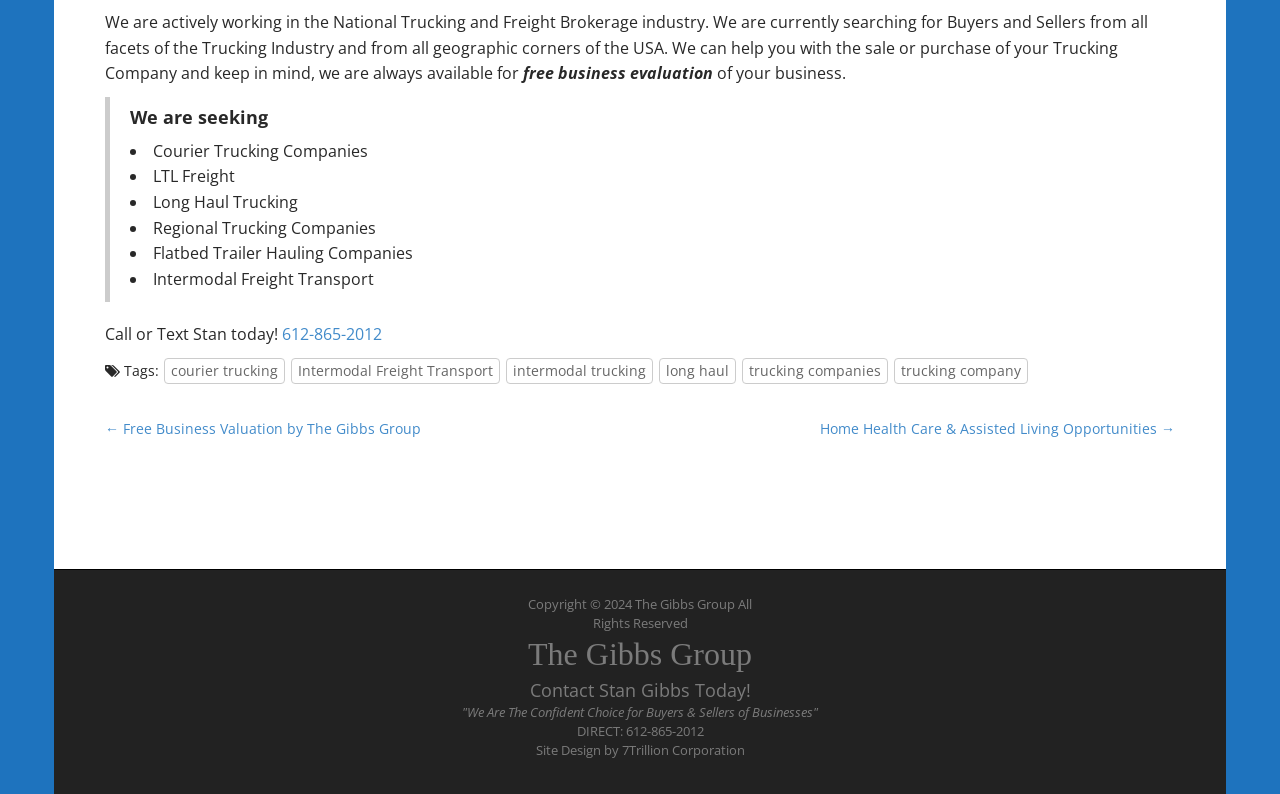Please find the bounding box coordinates in the format (top-left x, top-left y, bottom-right x, bottom-right y) for the given element description. Ensure the coordinates are floating point numbers between 0 and 1. Description: ‪612-865-2012

[0.22, 0.407, 0.298, 0.435]